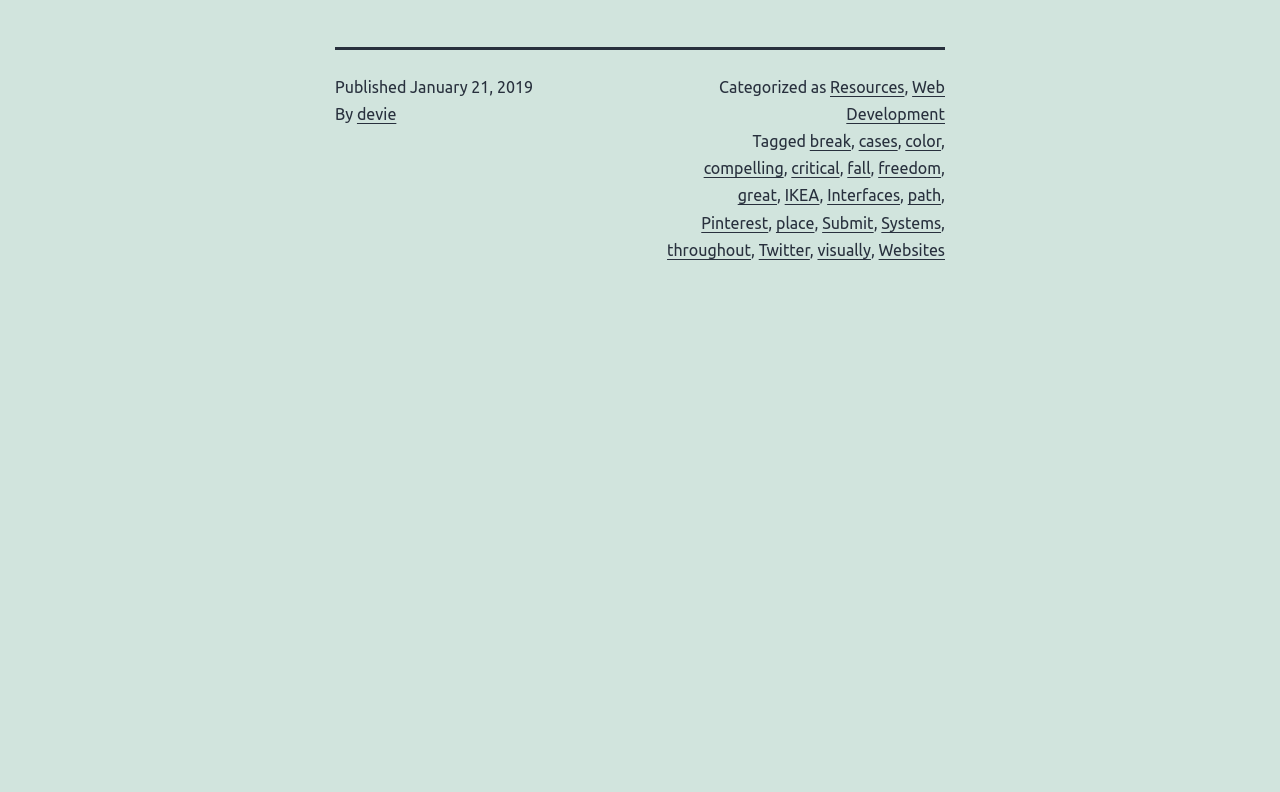Find the bounding box coordinates for the element that must be clicked to complete the instruction: "Click on the 'Web Development' link". The coordinates should be four float numbers between 0 and 1, indicated as [left, top, right, bottom].

[0.661, 0.098, 0.738, 0.155]